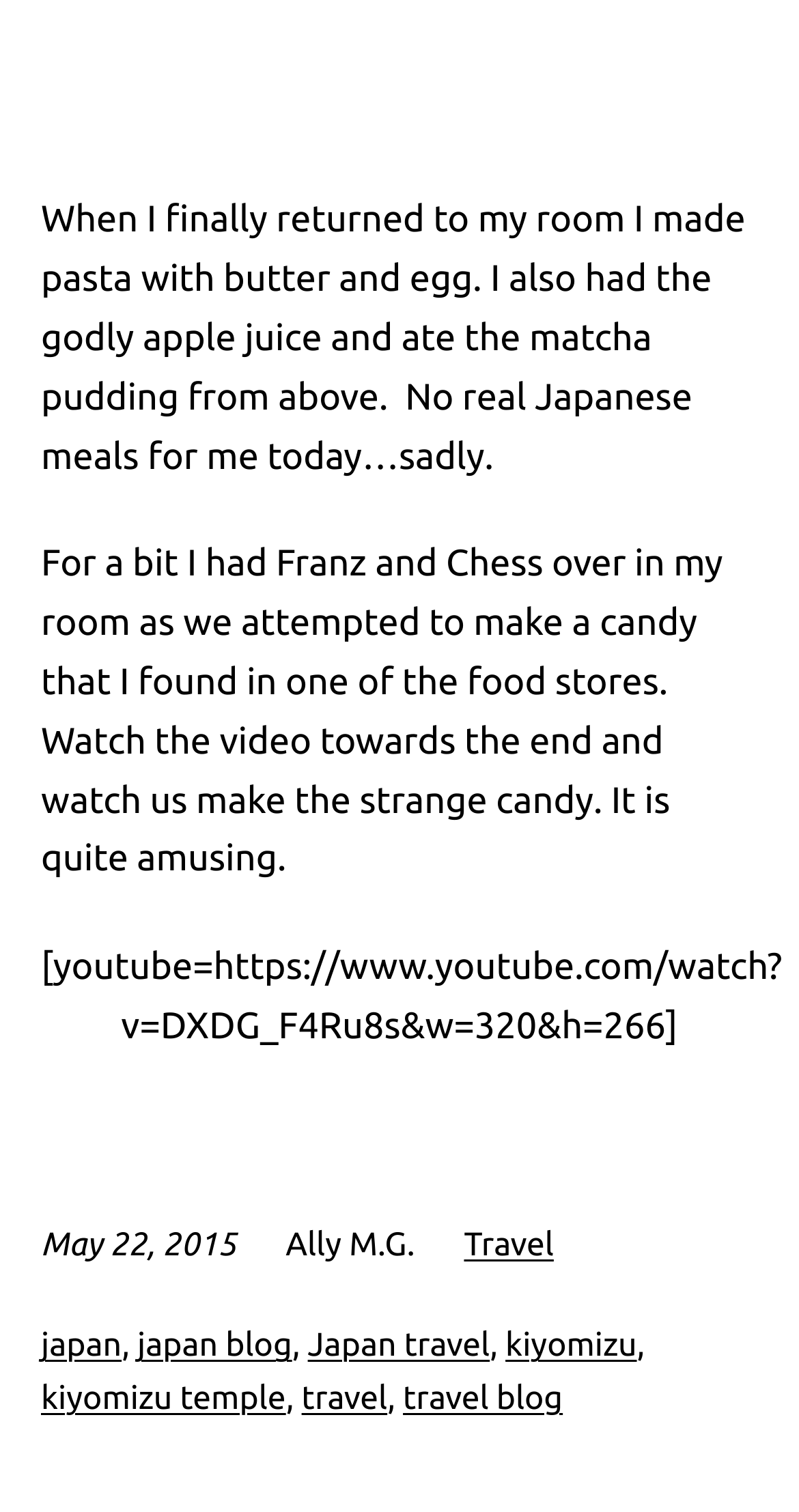Specify the bounding box coordinates of the area that needs to be clicked to achieve the following instruction: "Click the link to watch the video".

[0.051, 0.626, 0.979, 0.692]